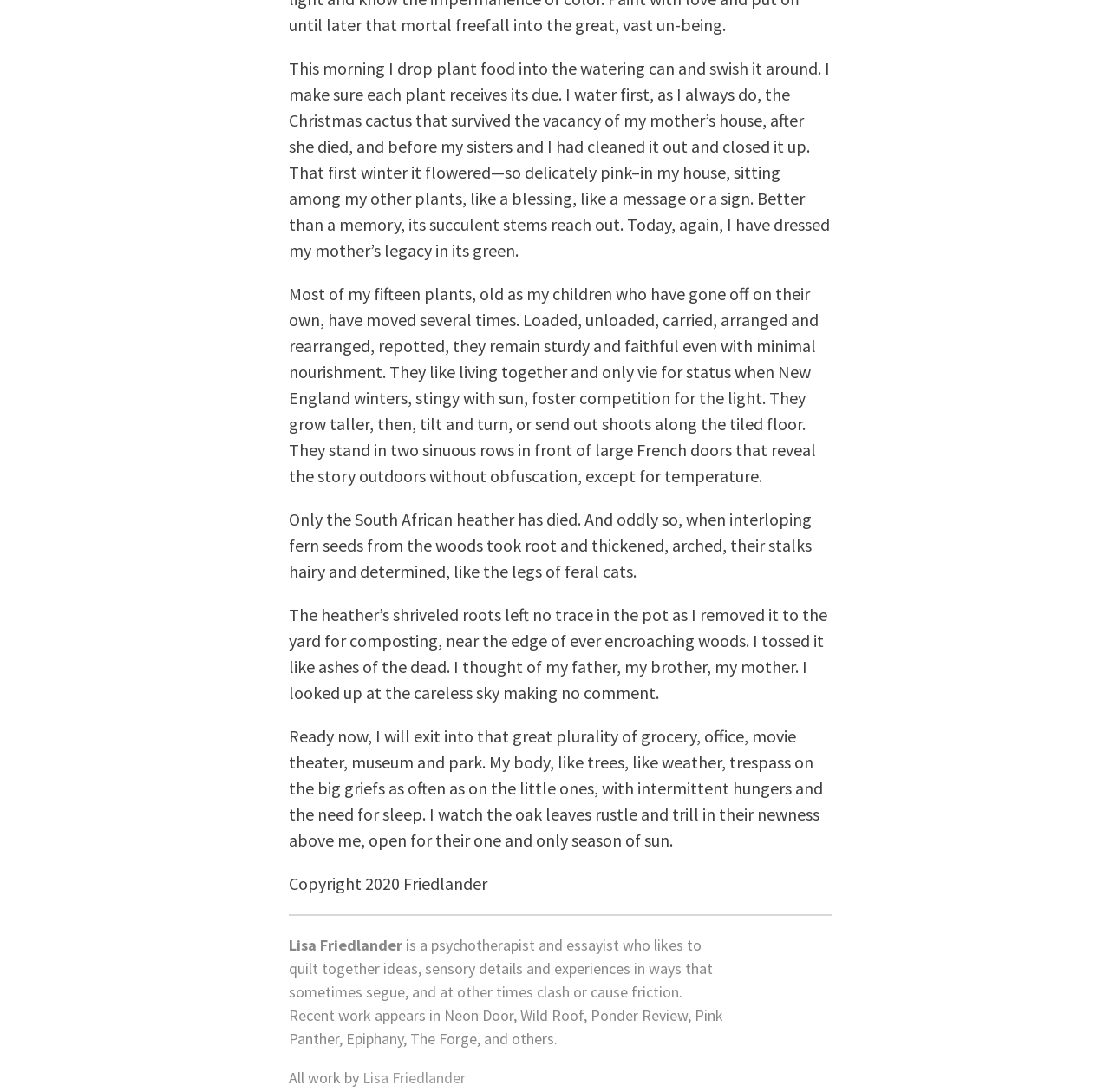How many sections are there on this webpage?
Provide a well-explained and detailed answer to the question.

I found the answer by looking at the headings on the page, which are 'NON-FICTION' and 'POETRY', indicating that there are two main sections on the webpage.